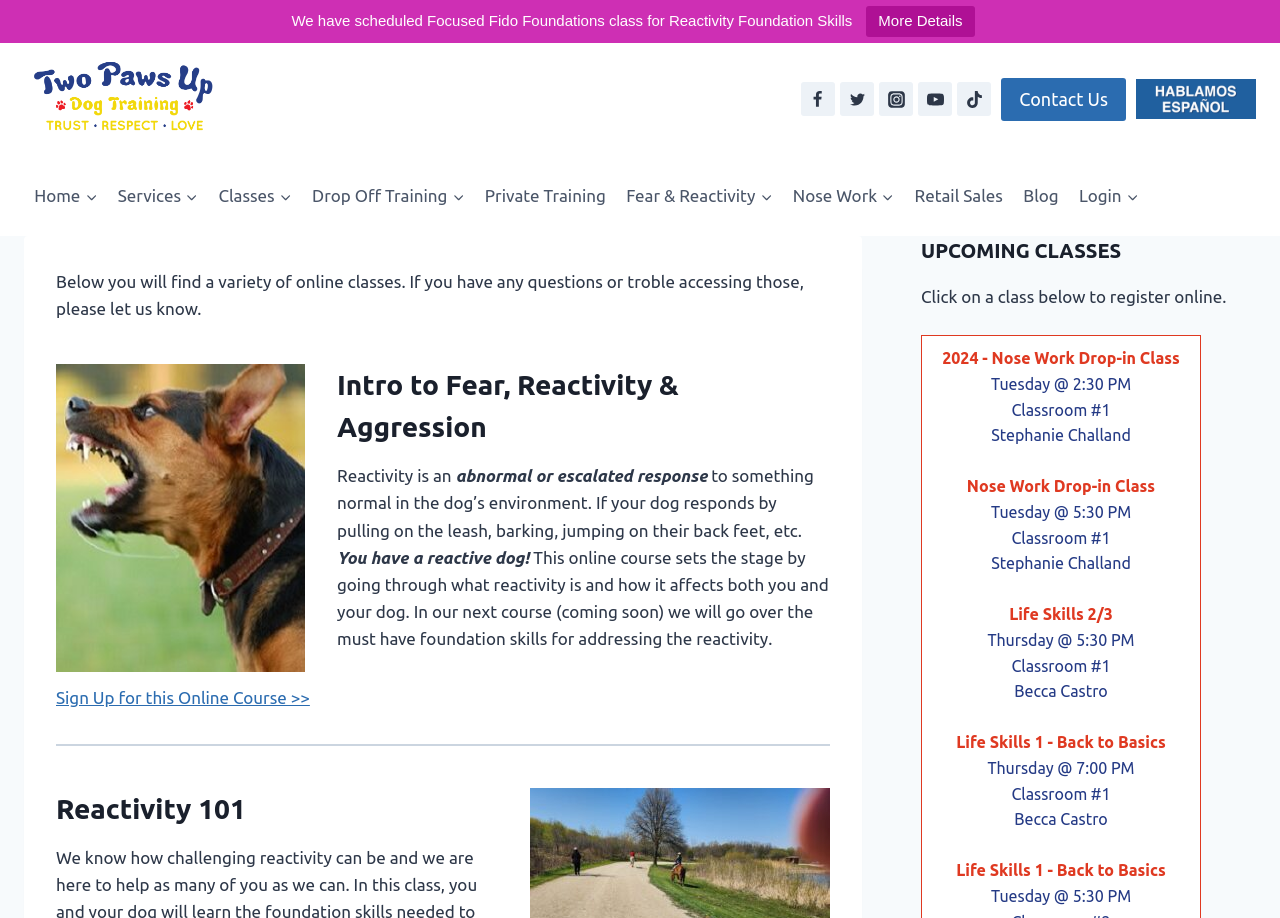Deliver a detailed narrative of the webpage's visual and textual elements.

This webpage is about online classes offered by Two Paws Up Dog Training. At the top, there is a logo of the company, which is also a link to the homepage. Below the logo, there are social media links to Facebook, Twitter, Instagram, YouTube, and TikTok. 

To the right of the logo, there is a primary navigation menu with links to various sections of the website, including Home, Services, Classes, Drop Off Training, Private Training, Fear & Reactivity, Nose Work, Retail Sales, Blog, and Login.

Below the navigation menu, there is a section that describes the online classes offered. It starts with a heading "Aggression & Reactivity training" and an image related to the topic. The text explains what reactivity is and how it affects dogs and their owners. There is a link to sign up for an online course on this topic.

Further down, there is a separator line, followed by a heading "Reactivity 101". 

On the right side of the page, there is a section titled "UPCOMING CLASSES" with a list of upcoming classes, including Nose Work Drop-in Class, Life Skills 2/3, and Life Skills 1 - Back to Basics. Each class is listed with its schedule, classroom, and instructor.